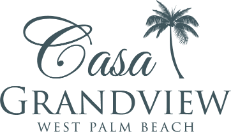What type of font is used for the word 'Casa'?
Give a comprehensive and detailed explanation for the question.

According to the caption, the word 'Casa' is stylized with a cursive font, which suggests that the typography used for this part of the logo is elegant and modern.